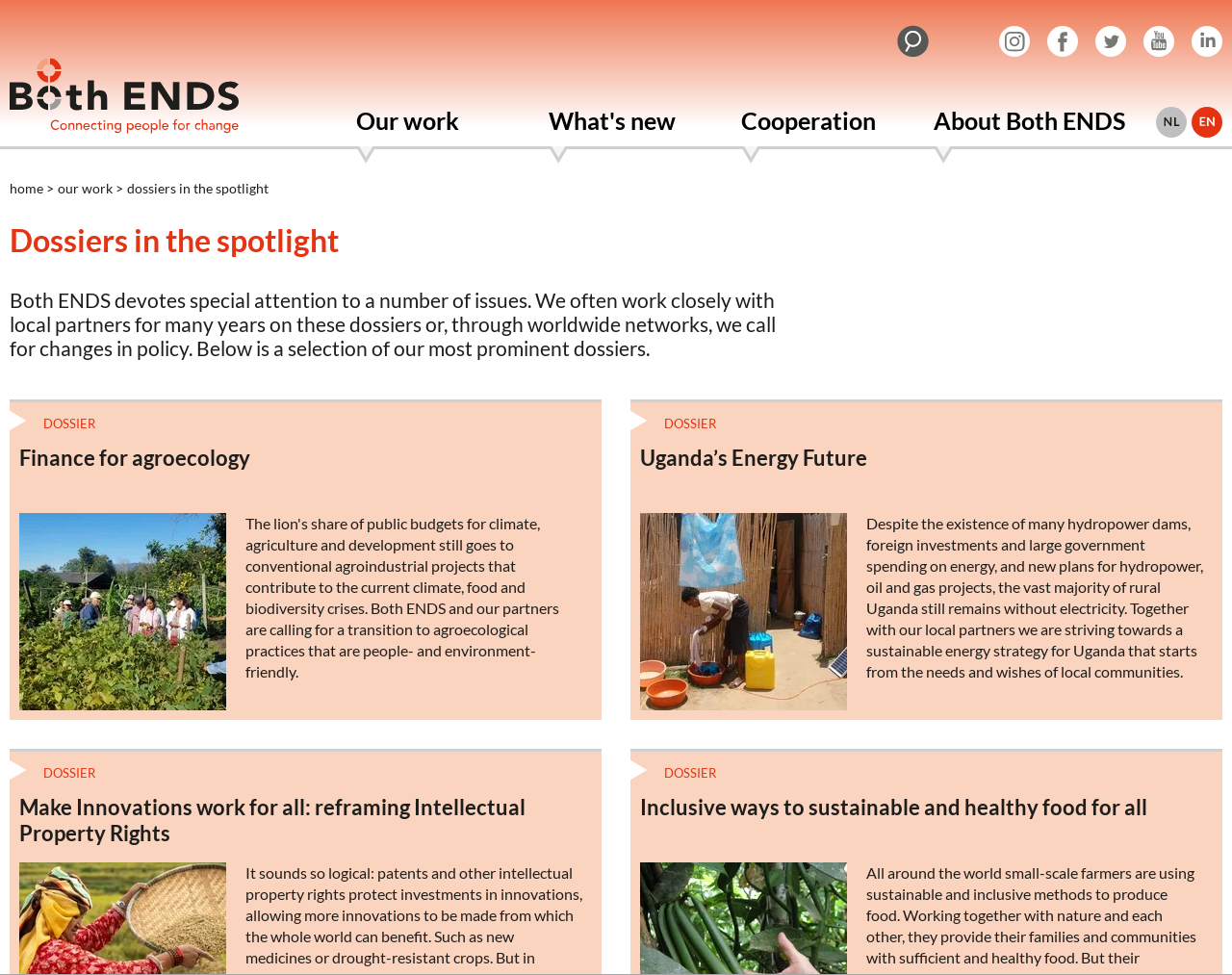What is the main navigation section title?
Please respond to the question with as much detail as possible.

I looked at the headings and found the one that says 'Main Page Navigation', which is the title of the main navigation section.